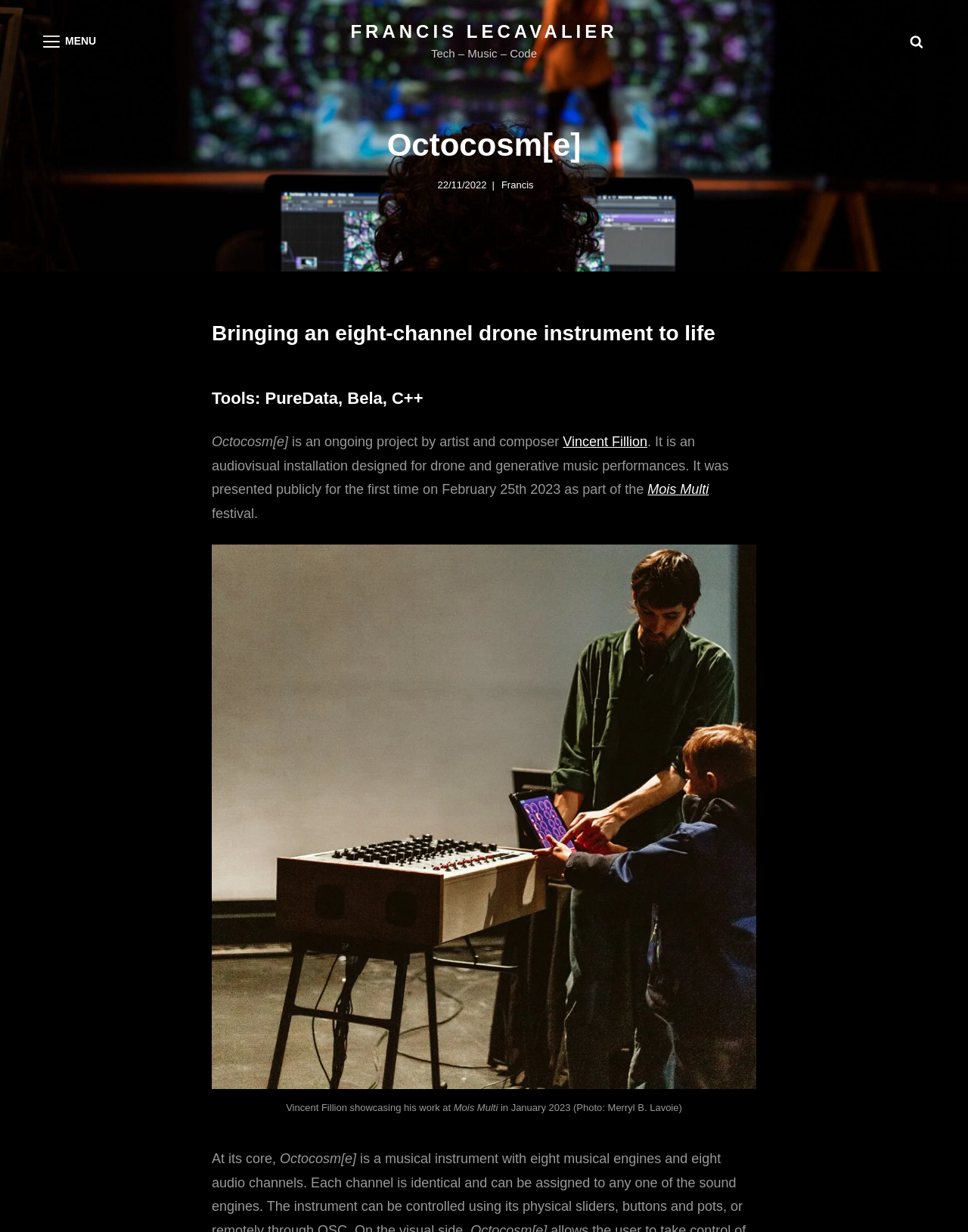What is the date of the first public presentation of the project?
We need a detailed and meticulous answer to the question.

The date of the first public presentation of the project can be found in the StaticText element 'It was presented publicly for the first time on February 25th 2023 as part of the'.